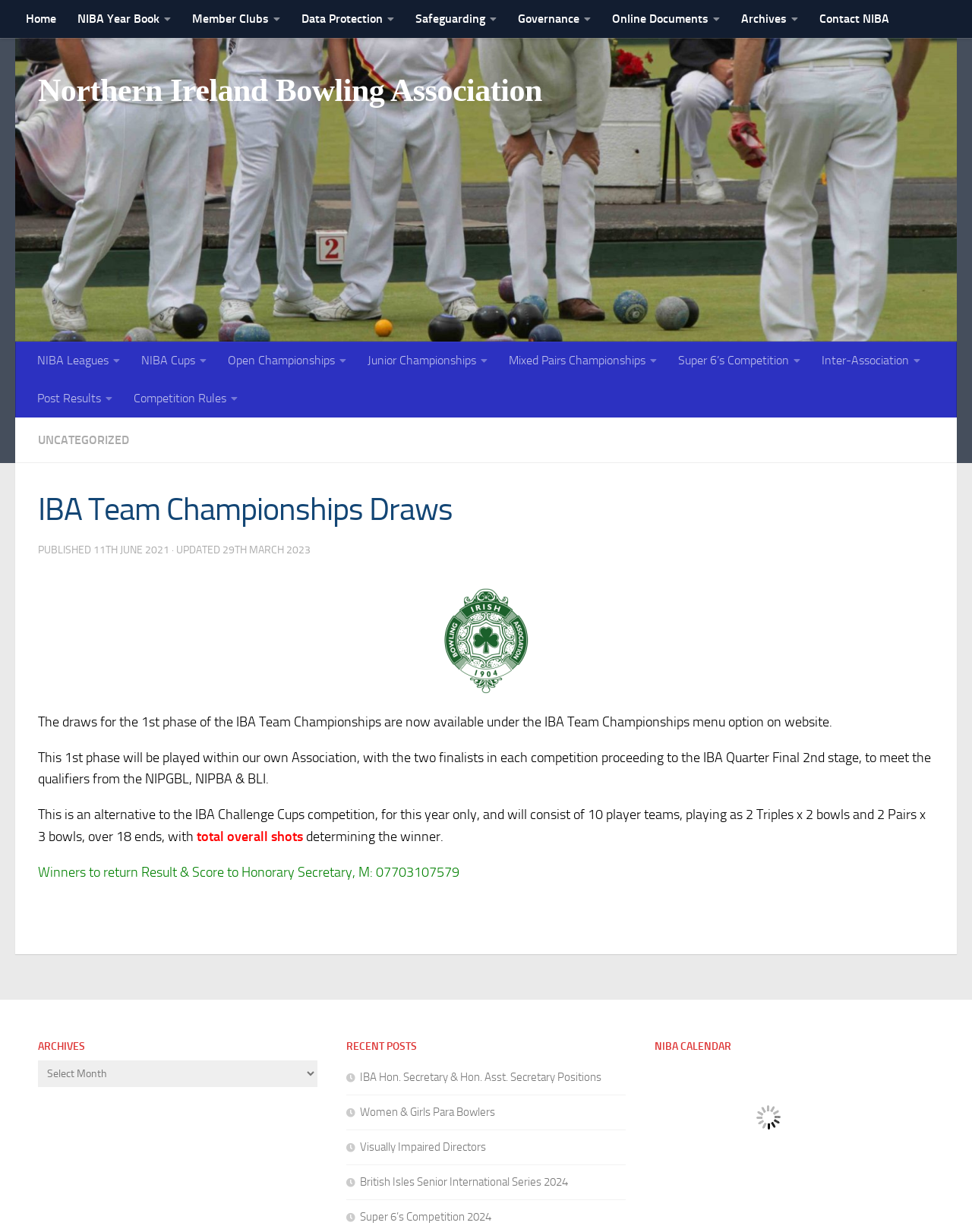Please locate the bounding box coordinates of the region I need to click to follow this instruction: "Open the 'NIBA CALENDAR'".

[0.673, 0.842, 0.961, 0.857]